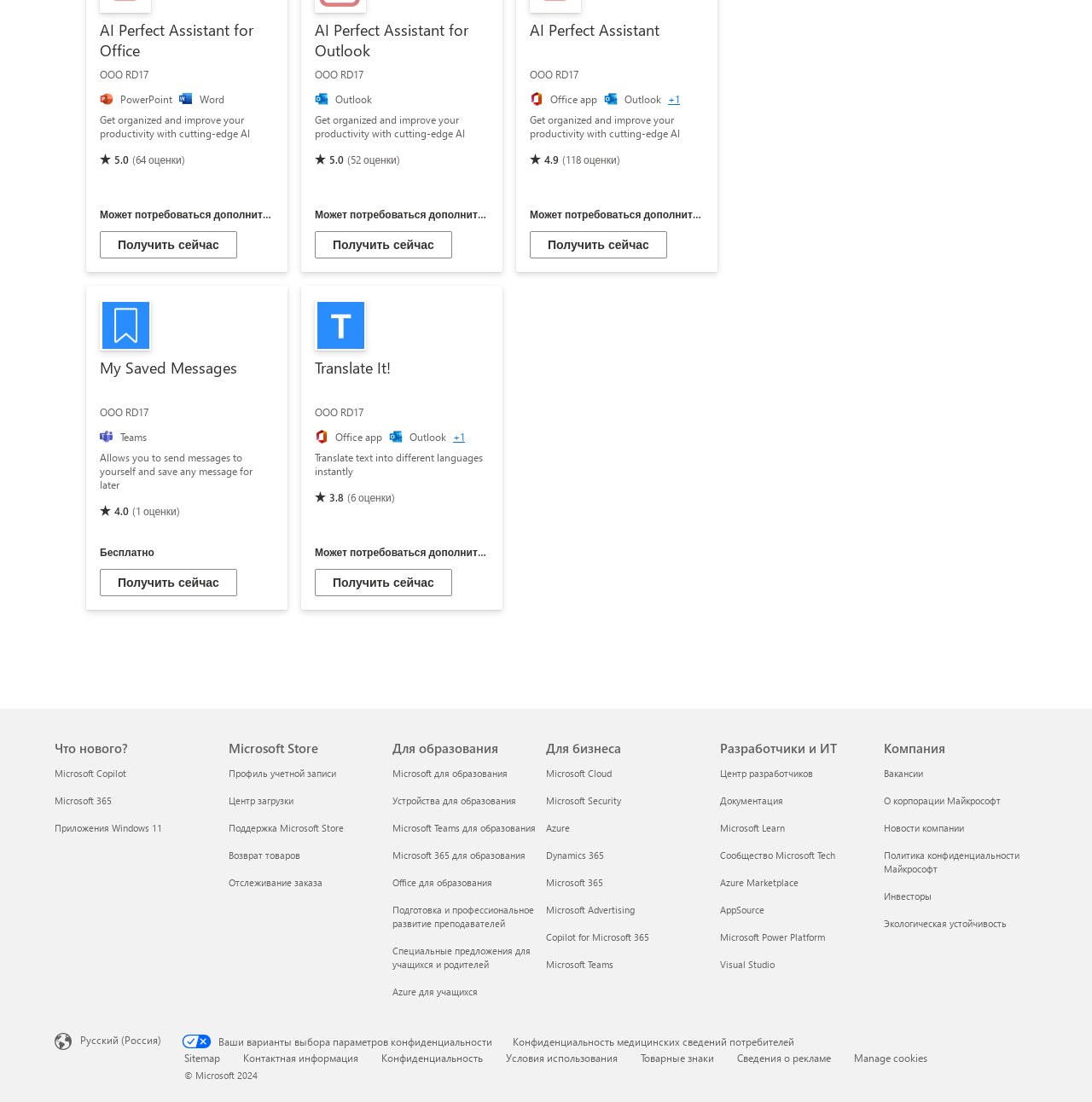Highlight the bounding box coordinates of the region I should click on to meet the following instruction: "Get the Outlook application".

[0.288, 0.21, 0.414, 0.235]